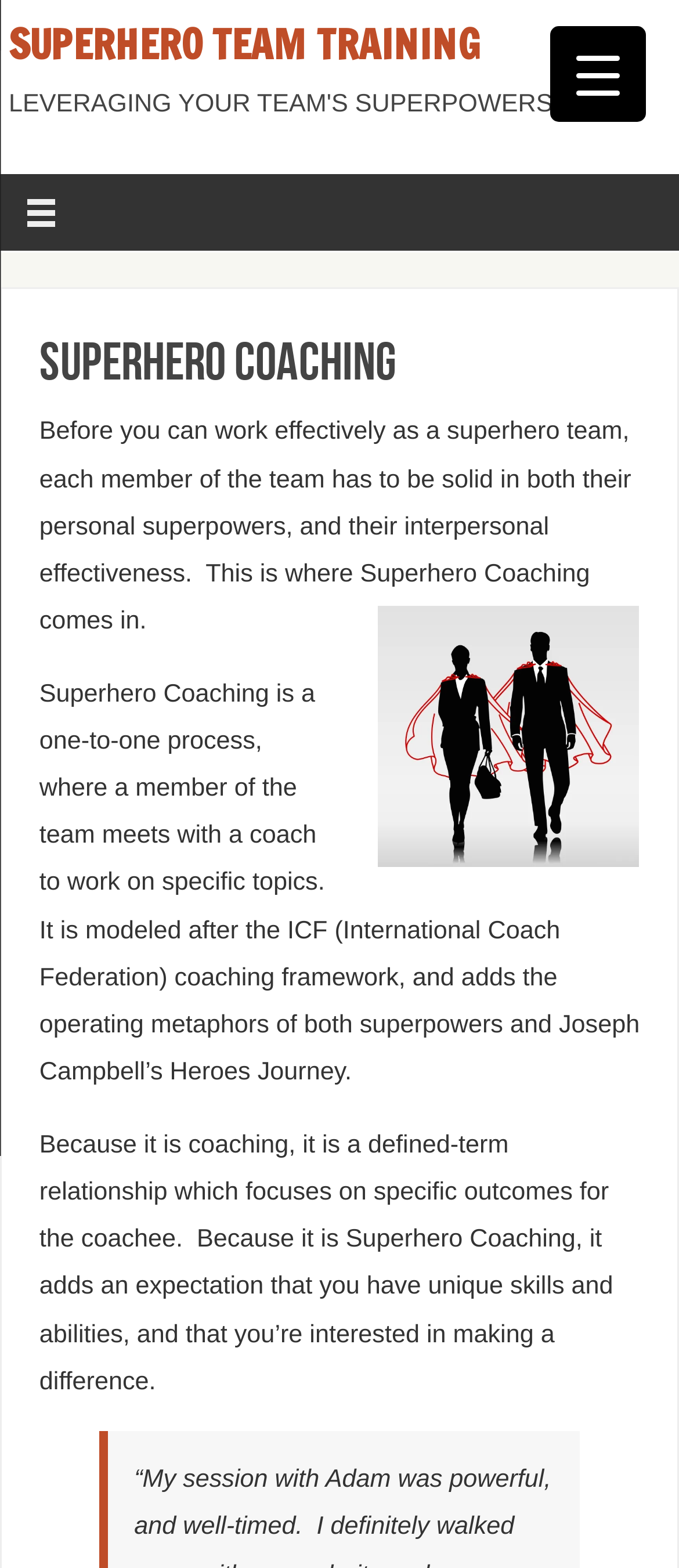What is the focus of the coaching relationship in Superhero Coaching?
Based on the image, please offer an in-depth response to the question.

As stated on the webpage, because Superhero Coaching is a defined-term relationship, it focuses on specific outcomes for the coachee, which means the coaching process is goal-oriented and aimed at achieving specific results for the individual being coached.